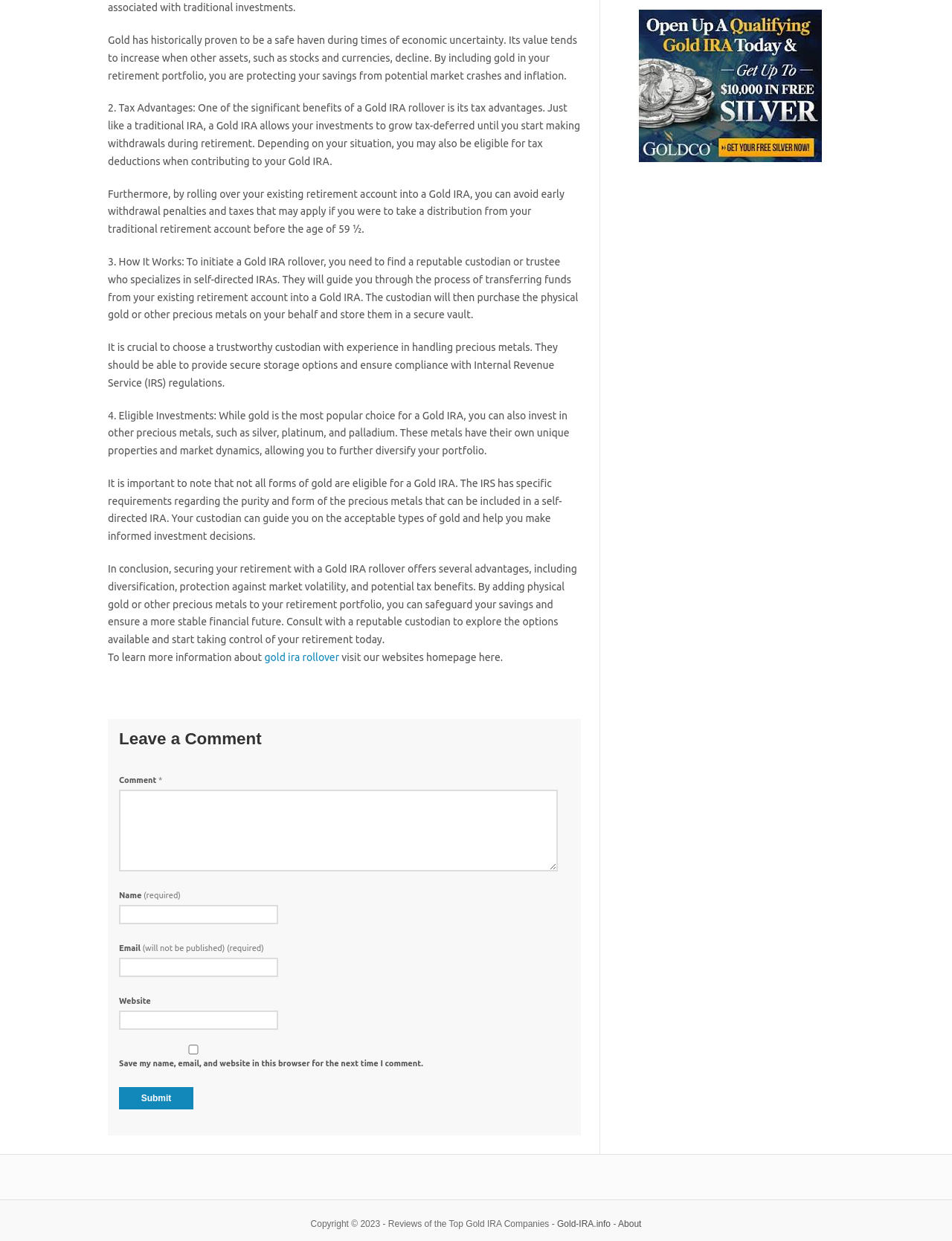Find the bounding box coordinates for the HTML element described as: "LOTOGEL4D". The coordinates should consist of four float values between 0 and 1, i.e., [left, top, right, bottom].

None